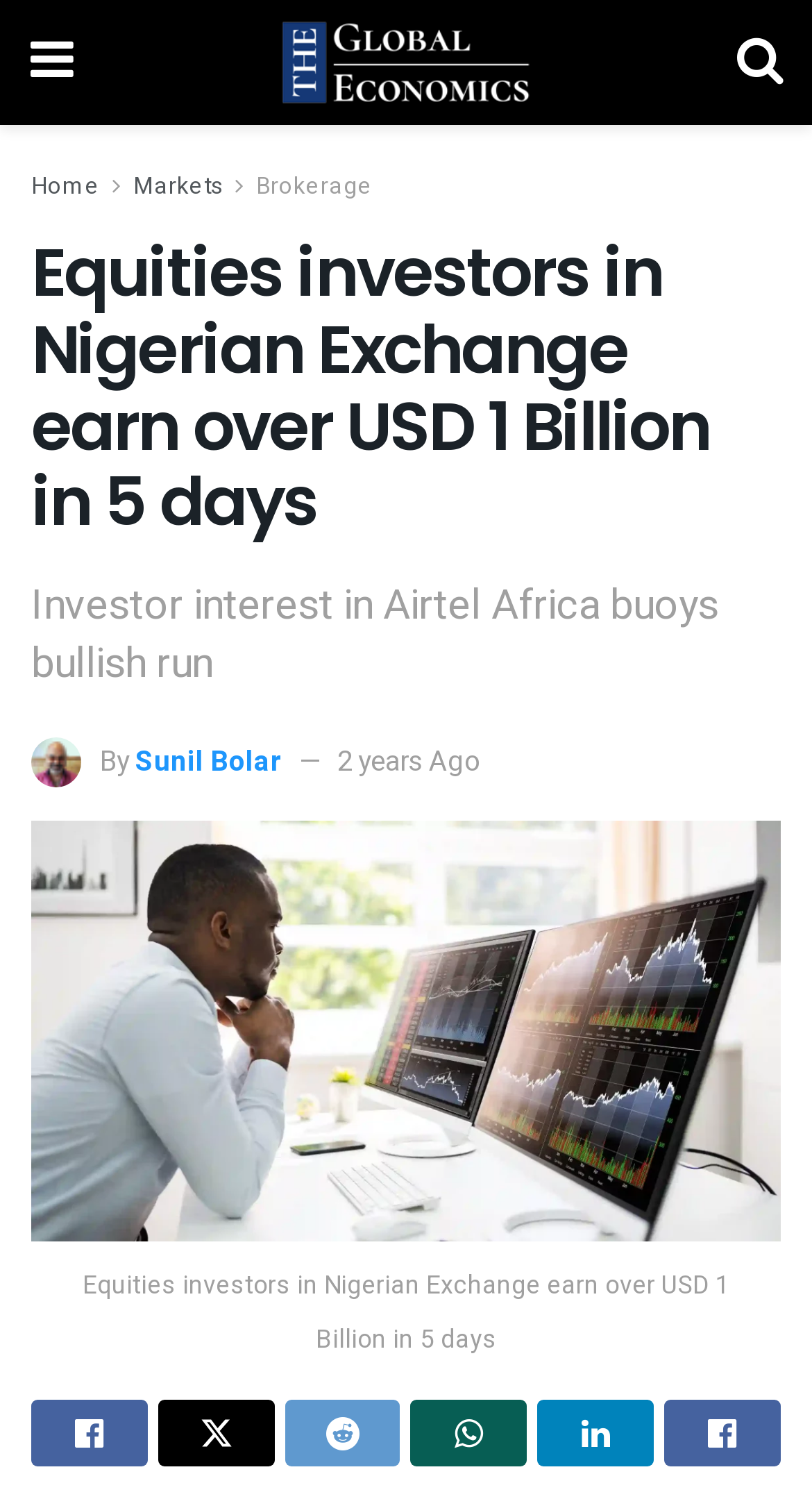Locate the bounding box for the described UI element: "WhatsApp". Ensure the coordinates are four float numbers between 0 and 1, formatted as [left, top, right, bottom].

[0.506, 0.94, 0.65, 0.985]